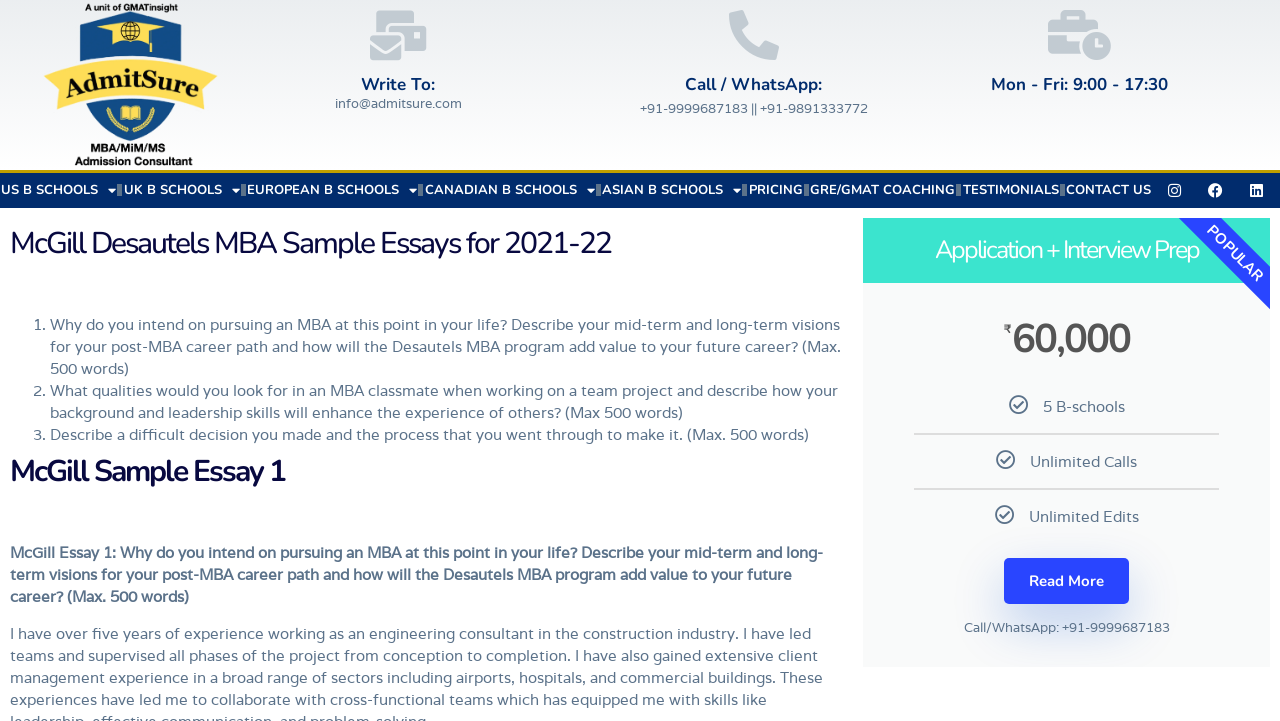Please provide the bounding box coordinates for the element that needs to be clicked to perform the instruction: "Contact AdmitSure via WhatsApp". The coordinates must consist of four float numbers between 0 and 1, formatted as [left, top, right, bottom].

[0.5, 0.139, 0.678, 0.162]